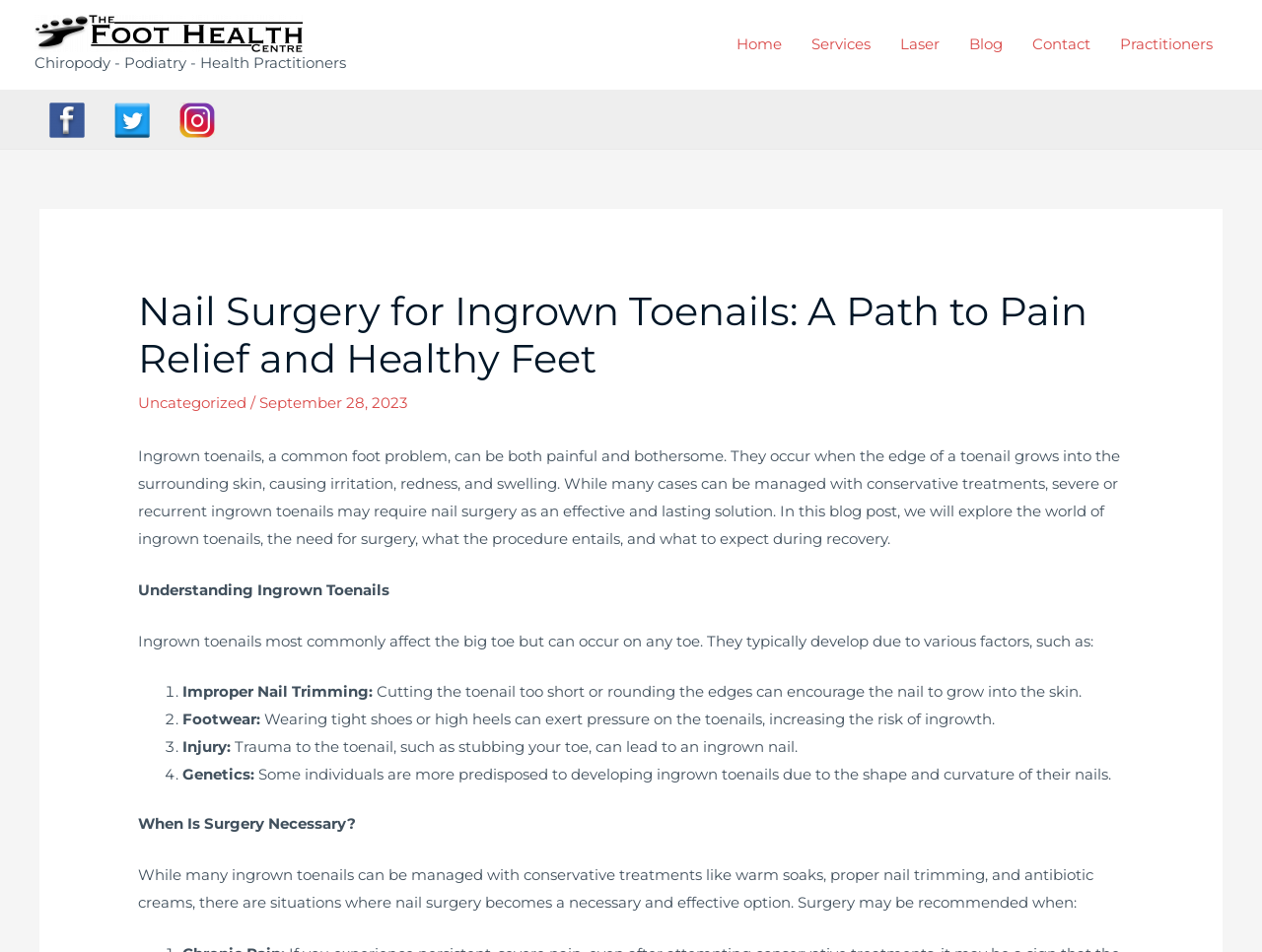Create a detailed narrative describing the layout and content of the webpage.

The webpage is about nail surgery for ingrown toenails, specifically discussing the causes, symptoms, and treatment options. At the top left corner, there is a logo of "The Foot Health Centre Coulsdon" accompanied by a link to the centre's website. Below the logo, there is a navigation menu with links to "Home", "Services", "Laser", "Blog", "Contact", and "Practitioners". 

On the top right corner, there is another navigation menu for social media links. The main content of the webpage is divided into sections, starting with a heading "Nail Surgery for Ingrown Toenails: A Path to Pain Relief and Healthy Feet". Below the heading, there is a link to the category "Uncategorized" and a date "September 28, 2023". 

The main article discusses the causes and symptoms of ingrown toenails, including improper nail trimming, footwear, injury, and genetics. The text is divided into sections with headings "Understanding Ingrown Toenails" and "When Is Surgery Necessary?". The article also explains when surgery may be necessary, such as in cases of severe or recurrent ingrown toenails.